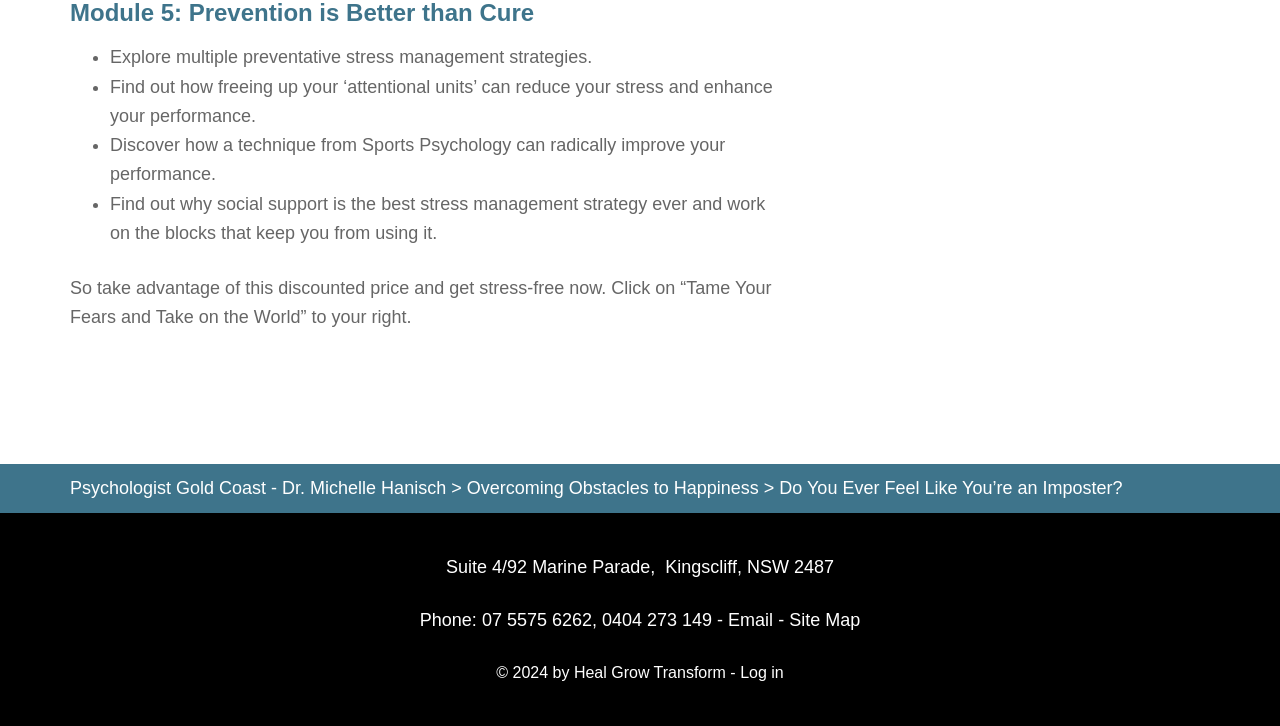Respond concisely with one word or phrase to the following query:
What is the profession of Dr. Michelle Hanisch?

Psychologist